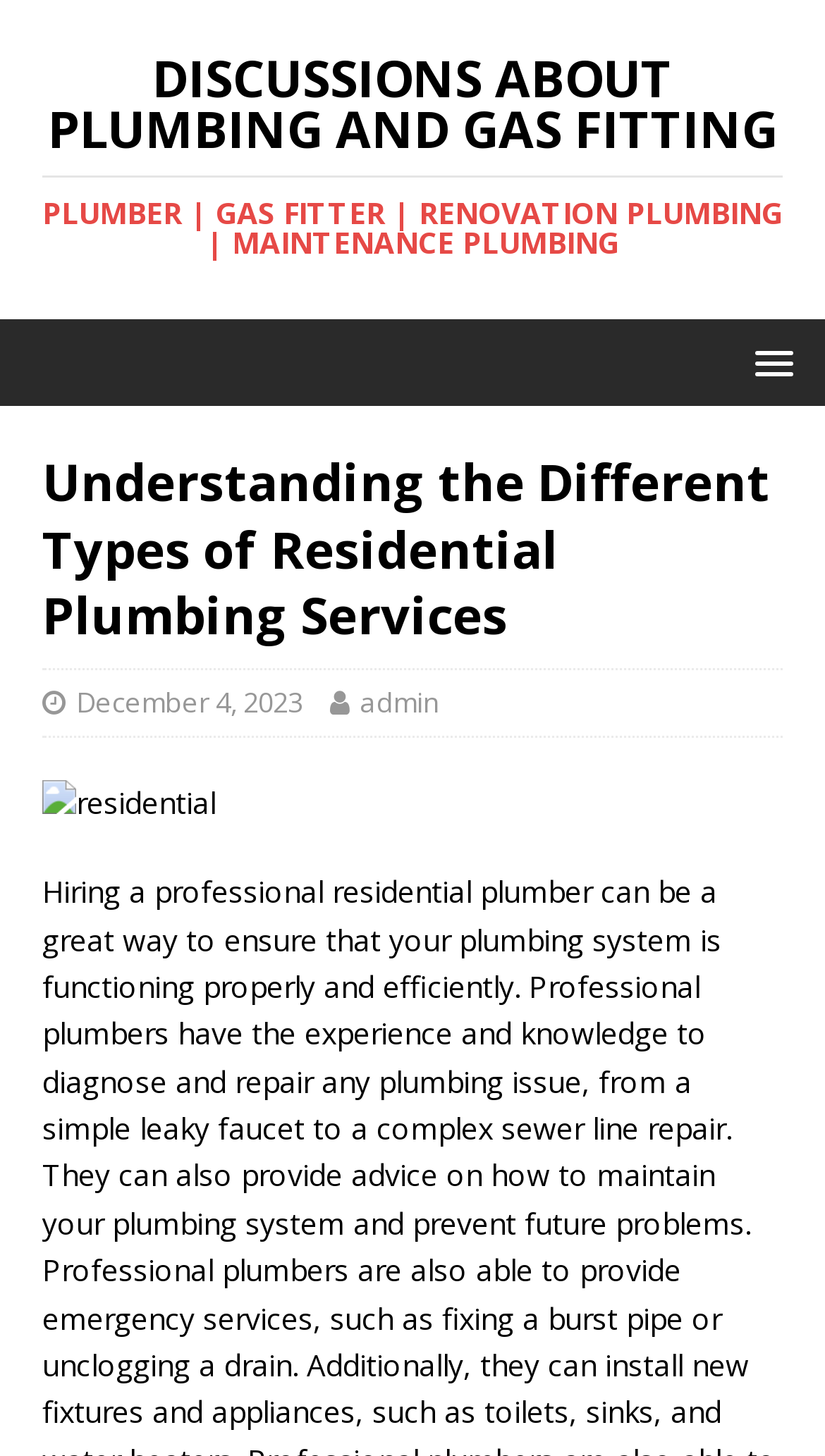What type of plumbing services are discussed on the webpage?
Provide a fully detailed and comprehensive answer to the question.

By analyzing the headings and links on the webpage, I found that the webpage discusses different types of residential plumbing services, including renovation and maintenance plumbing.